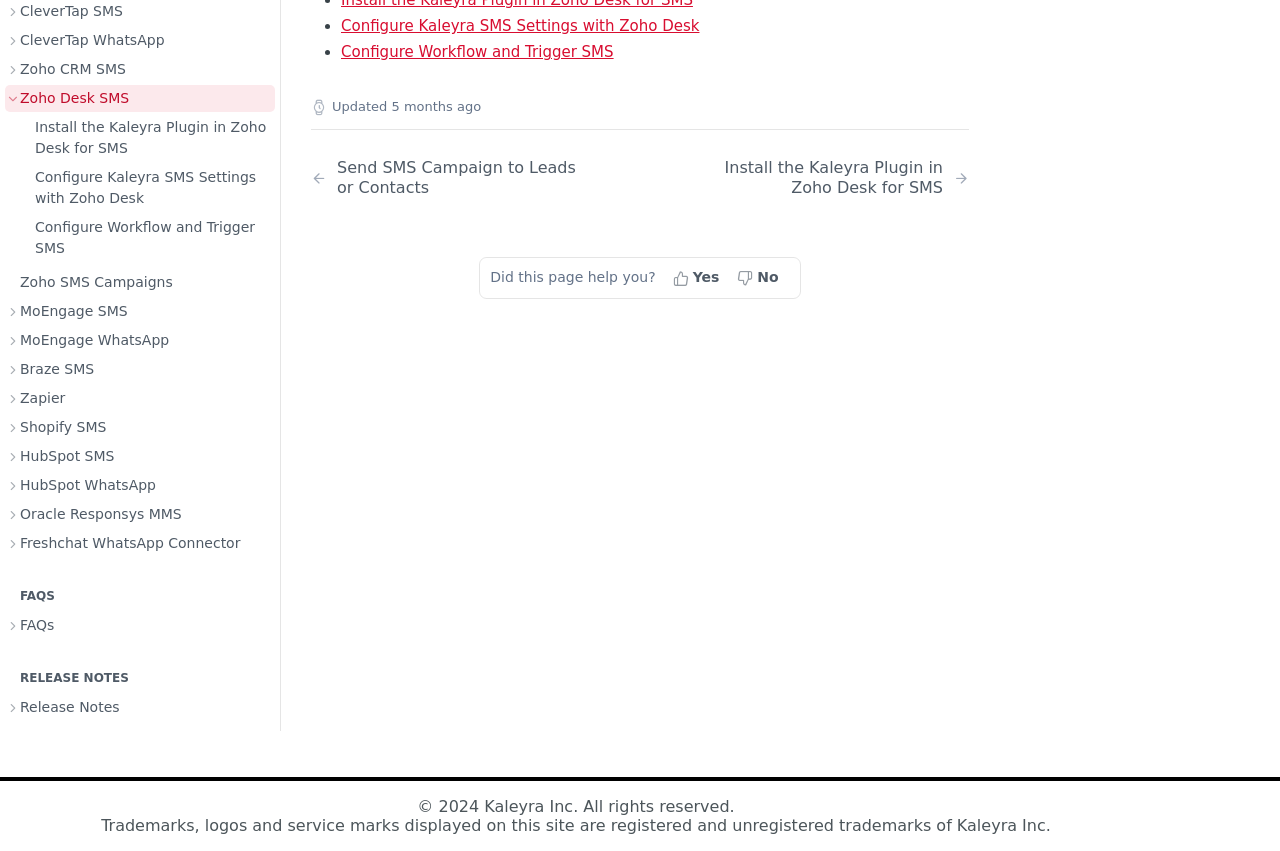Given the description "Anders Norén", provide the bounding box coordinates of the corresponding UI element.

None